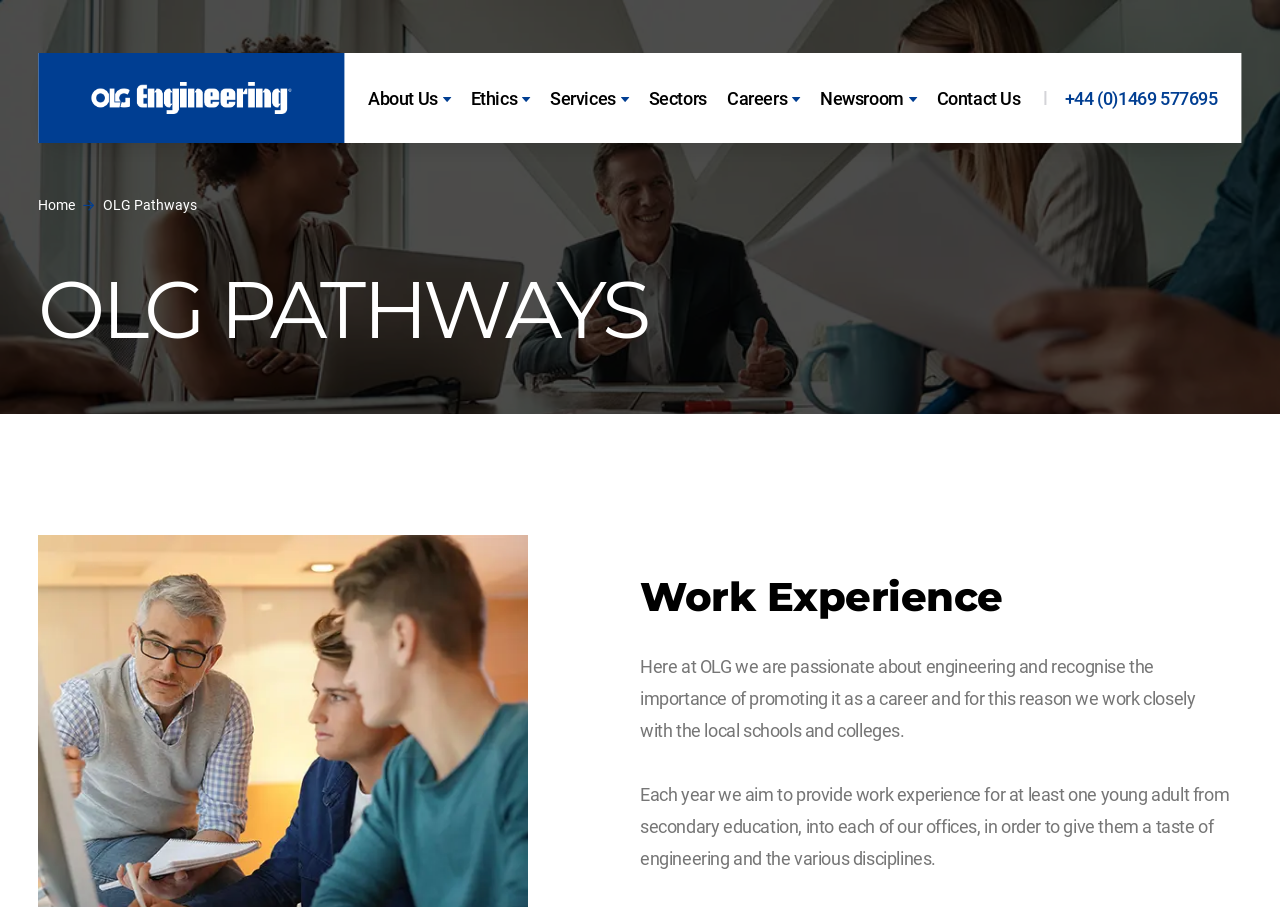Identify the bounding box coordinates of the clickable region necessary to fulfill the following instruction: "view services". The bounding box coordinates should be four float numbers between 0 and 1, i.e., [left, top, right, bottom].

[0.43, 0.093, 0.494, 0.123]